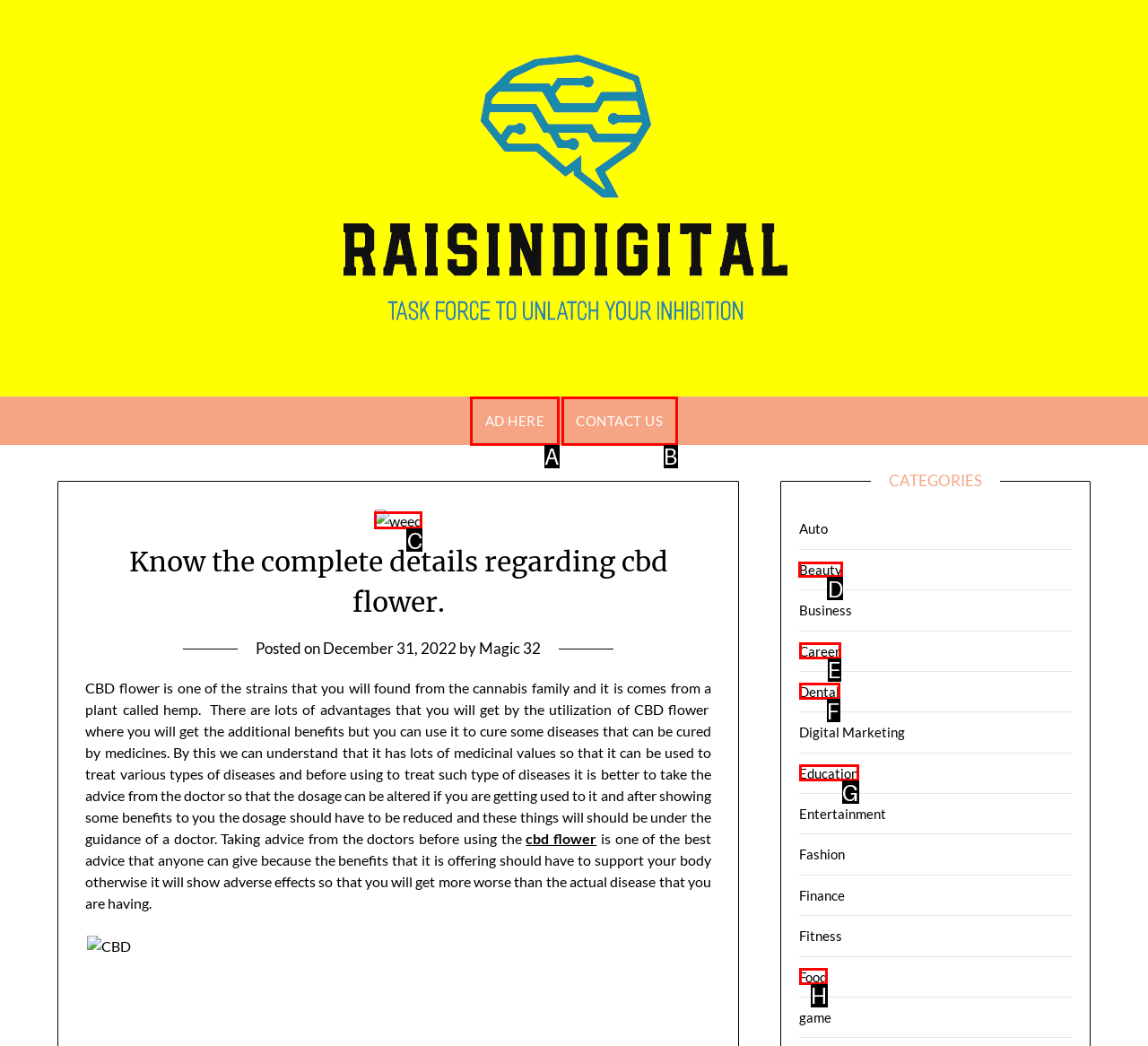Indicate which lettered UI element to click to fulfill the following task: Visit the 'Beauty' category
Provide the letter of the correct option.

D